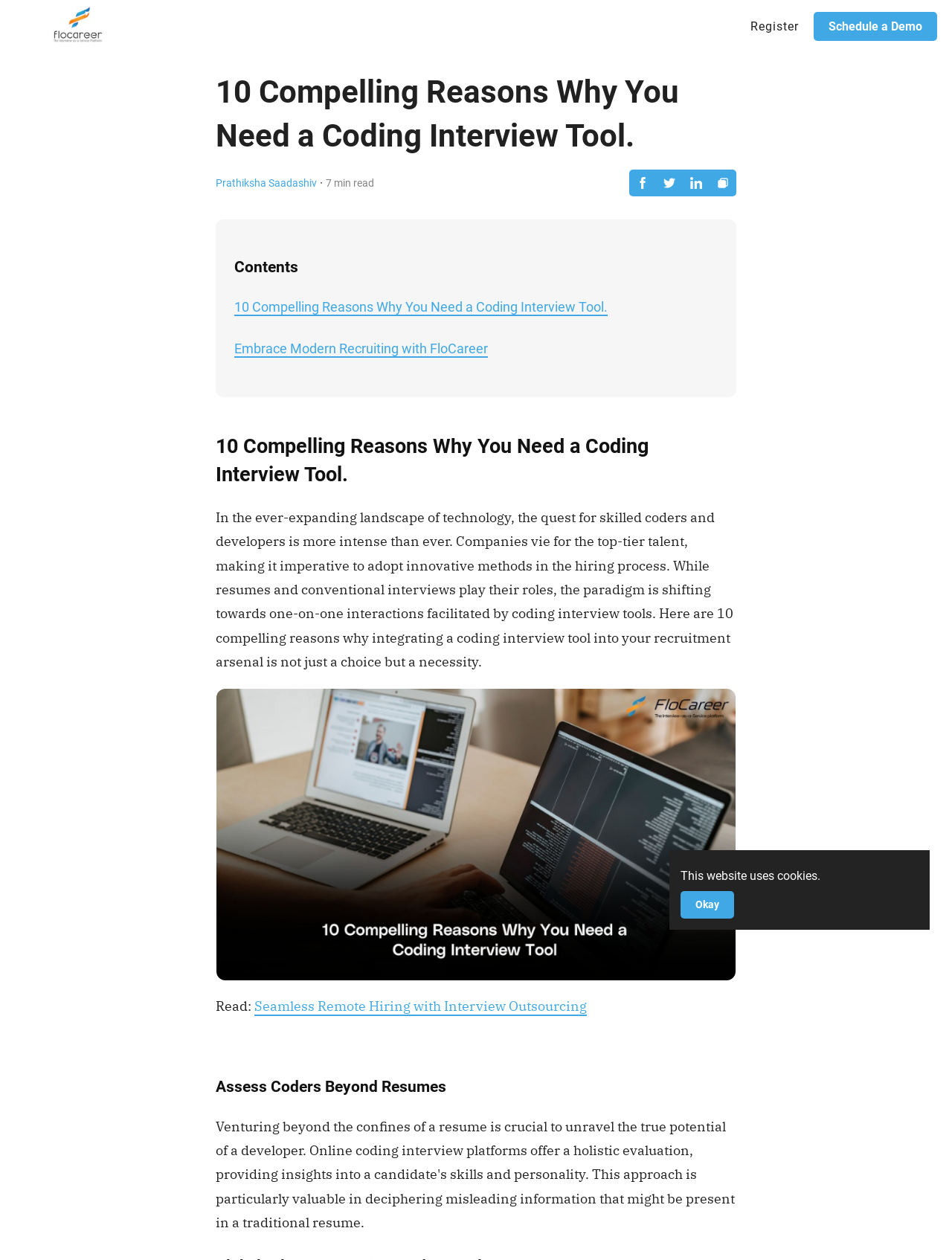Identify the bounding box coordinates for the region to click in order to carry out this instruction: "Click the Schedule a Demo button". Provide the coordinates using four float numbers between 0 and 1, formatted as [left, top, right, bottom].

[0.855, 0.009, 0.984, 0.032]